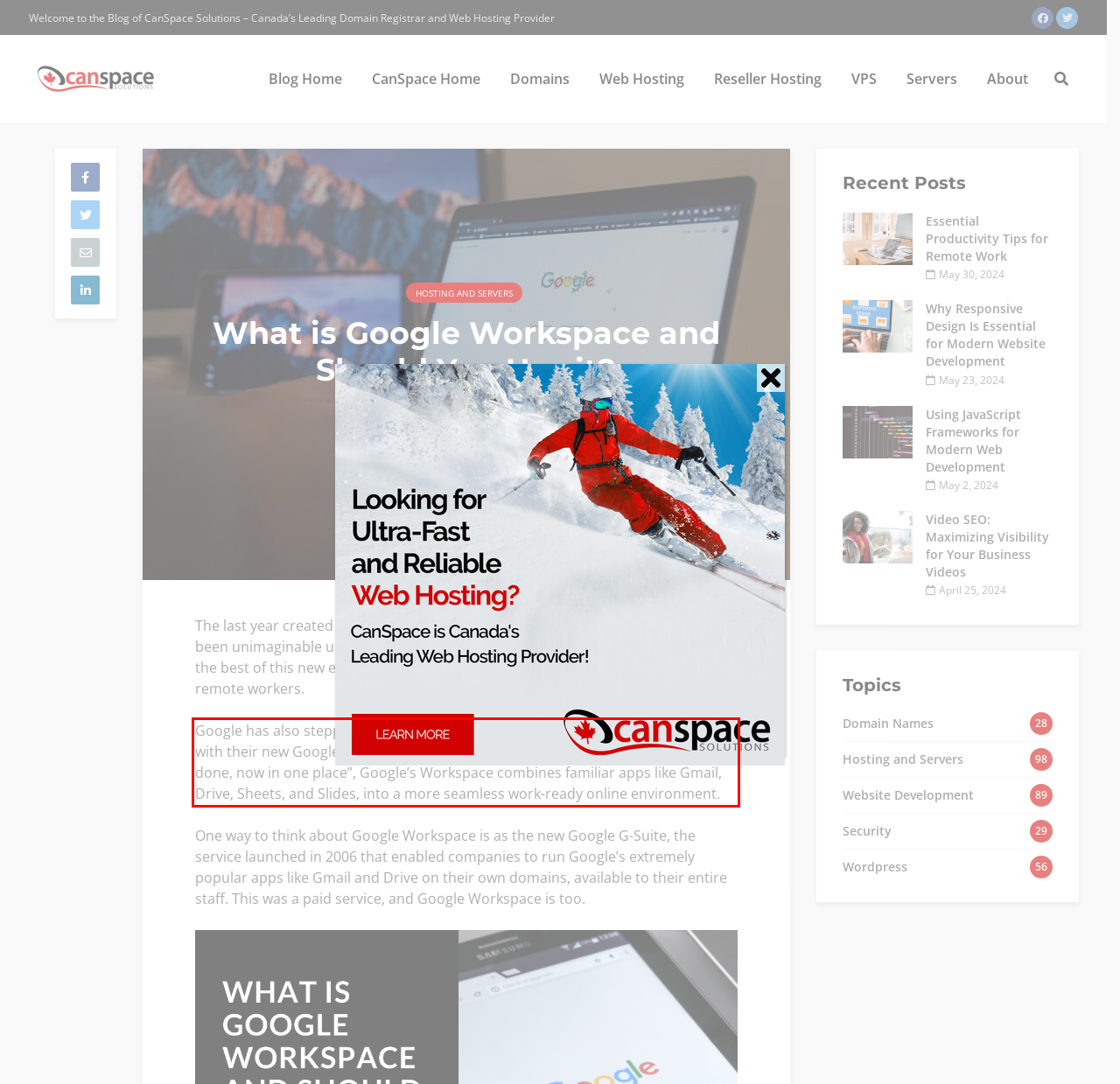Identify the text inside the red bounding box on the provided webpage screenshot by performing OCR.

Google has also stepped up their presence in the world of remote work solutions, with their new Google Workspace. Billed as “everything you need to get anything done, now in one place”, Google’s Workspace combines familiar apps like Gmail, Drive, Sheets, and Slides, into a more seamless work-ready online environment.